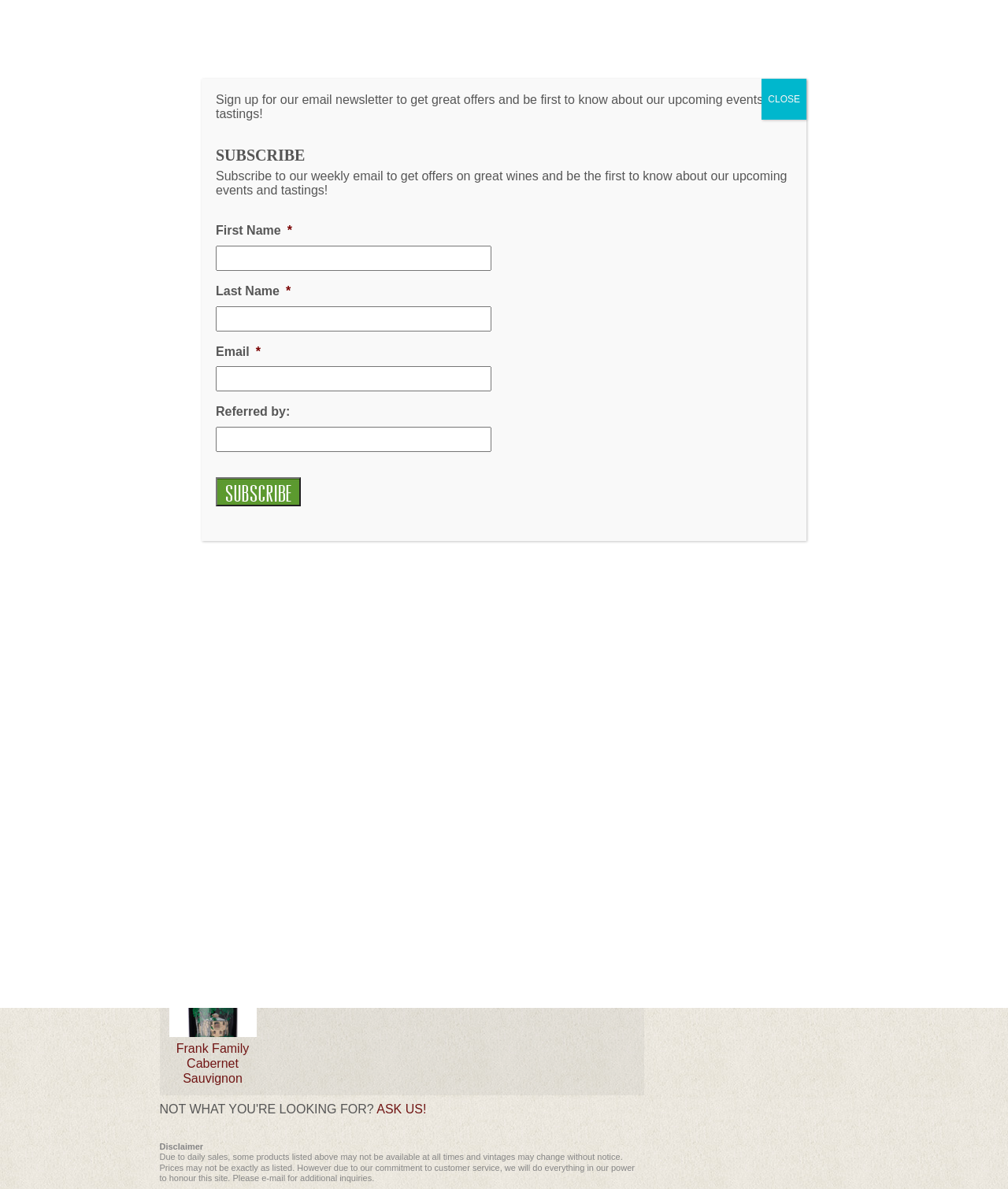Describe in detail what you see on the webpage.

This webpage is about a wine product, specifically the Mollydooker Gigglepot Cabernet Sauvignon. At the top of the page, there is a navigation menu with links to the online store, POW signup, about, tastings, and contact us. Below the navigation menu, there is a large image of the wine bottle.

The main content of the page is divided into two sections. On the left side, there is a heading that reads "MOLLYDOOKER GIGGLEPOT CABERNET SAUVIGNON" followed by a descriptive text that showcases the best of what McLaren Vale Cabernet has to offer. The text describes the wine's dark fruits, expressive layers of violet, rich vanilla cream, and mocha flavors. Below the text, there is a price listed as "$" followed by information about the country of origin, Australia, and the size of the bottle, 750 mL.

On the right side of the page, there is a section titled "LOOKING FOR SOMETHING SIMILAR?" which lists several links to other wine products, including Honig Cabernet Sauvignon, Two Hands Sexy Beast Cabernet Sauvignon, and Mollydooker the Maitre D’ Cabernet Sauvignon, among others.

At the bottom of the page, there is a call-to-action button that reads "ASK US!" and a disclaimer section that provides information about daily sales, product availability, and prices. There is also a complementary section that invites users to stay in touch by joining the newsletter and receiving exclusive information on upcoming events and specials.

In the bottom-right corner of the page, there is a dialog box that appears to be a newsletter signup form. The form has fields for first name, last name, email, and referred by, and a subscribe button. There is also a close button to dismiss the dialog box.